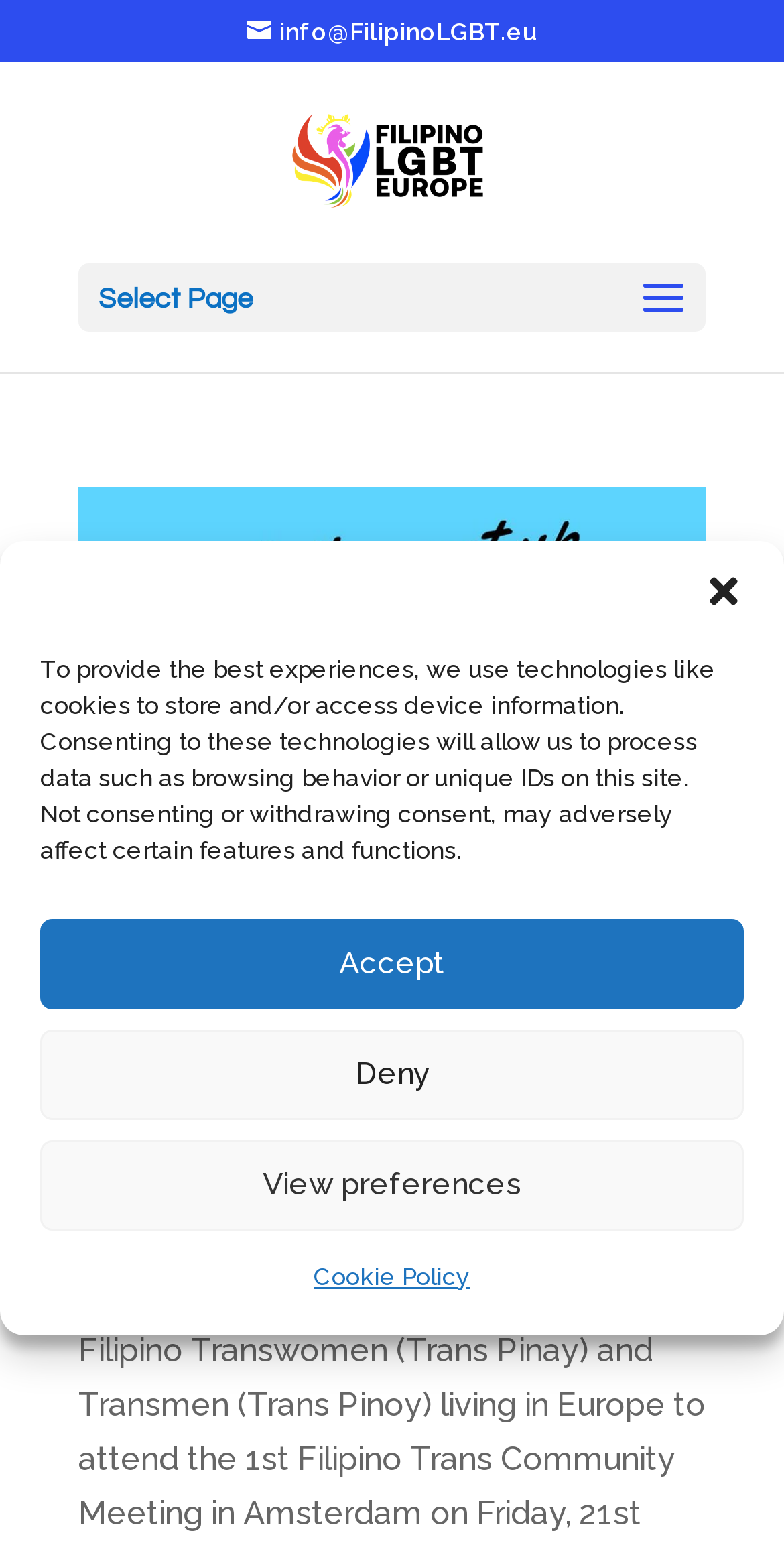Identify the bounding box coordinates for the UI element mentioned here: "Cookie Policy". Provide the coordinates as four float values between 0 and 1, i.e., [left, top, right, bottom].

[0.4, 0.811, 0.6, 0.847]